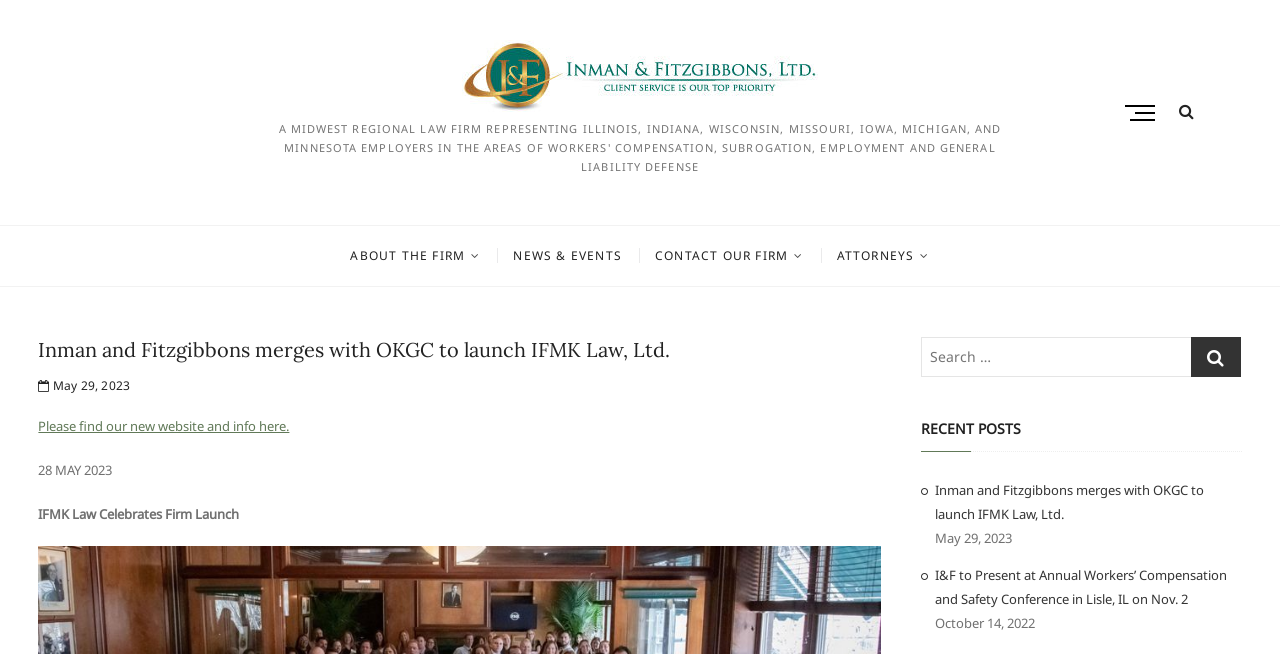Find the bounding box coordinates of the clickable region needed to perform the following instruction: "View latest topics". The coordinates should be provided as four float numbers between 0 and 1, i.e., [left, top, right, bottom].

None